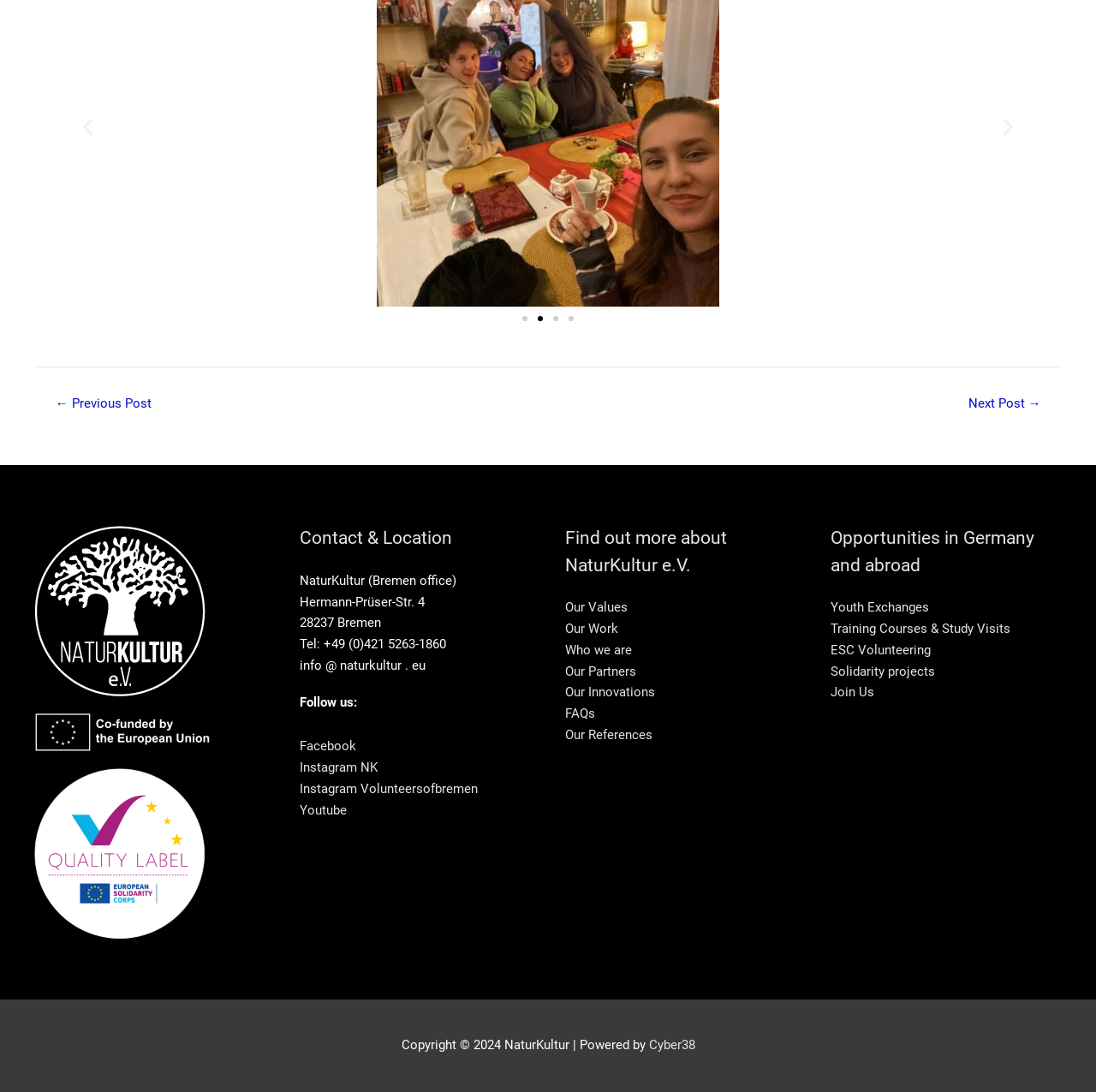Find the bounding box coordinates corresponding to the UI element with the description: "Cyber38". The coordinates should be formatted as [left, top, right, bottom], with values as floats between 0 and 1.

[0.592, 0.95, 0.634, 0.964]